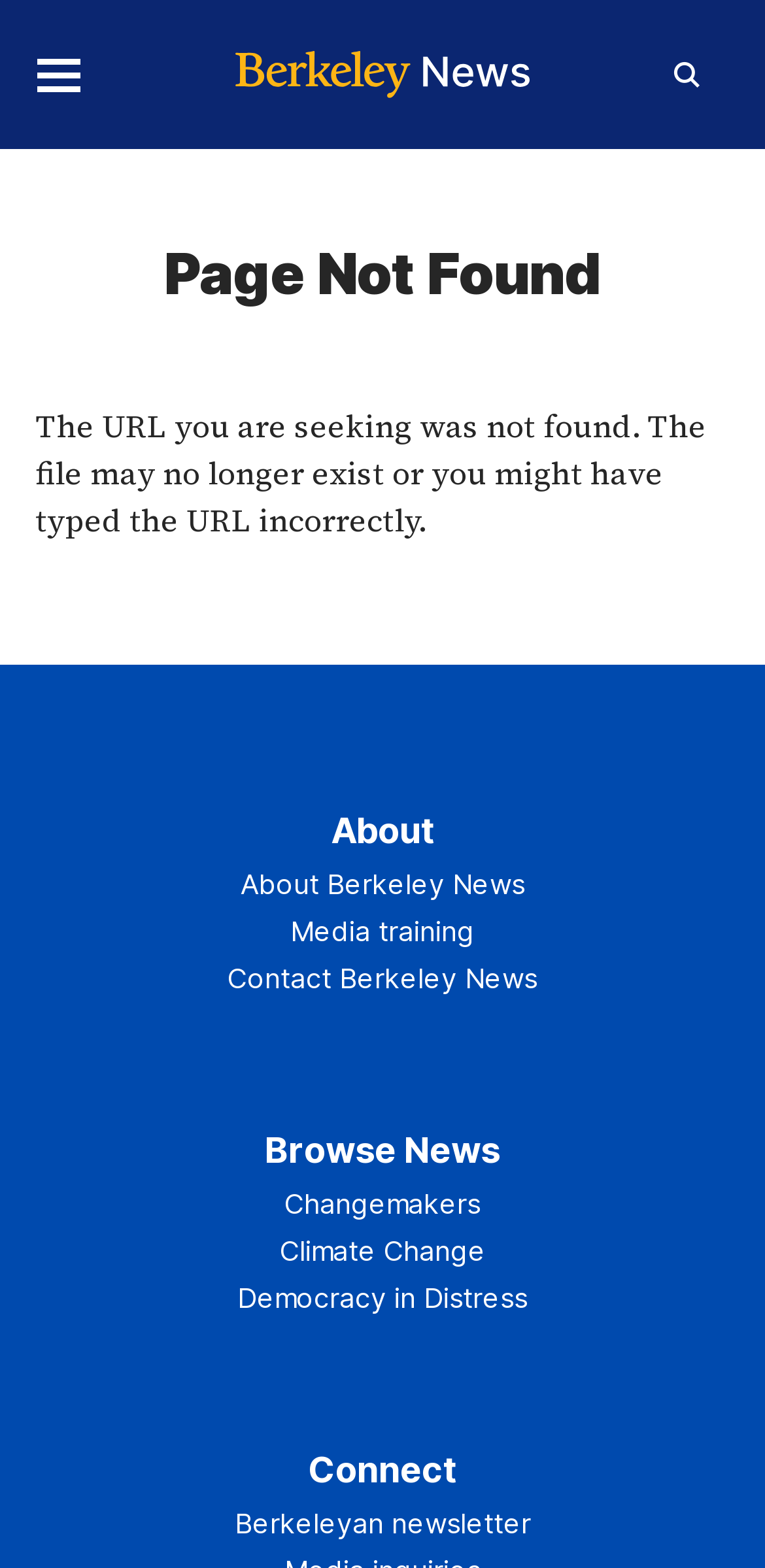Please give a one-word or short phrase response to the following question: 
How can one stay connected with Berkeley News?

Berkeleyan newsletter